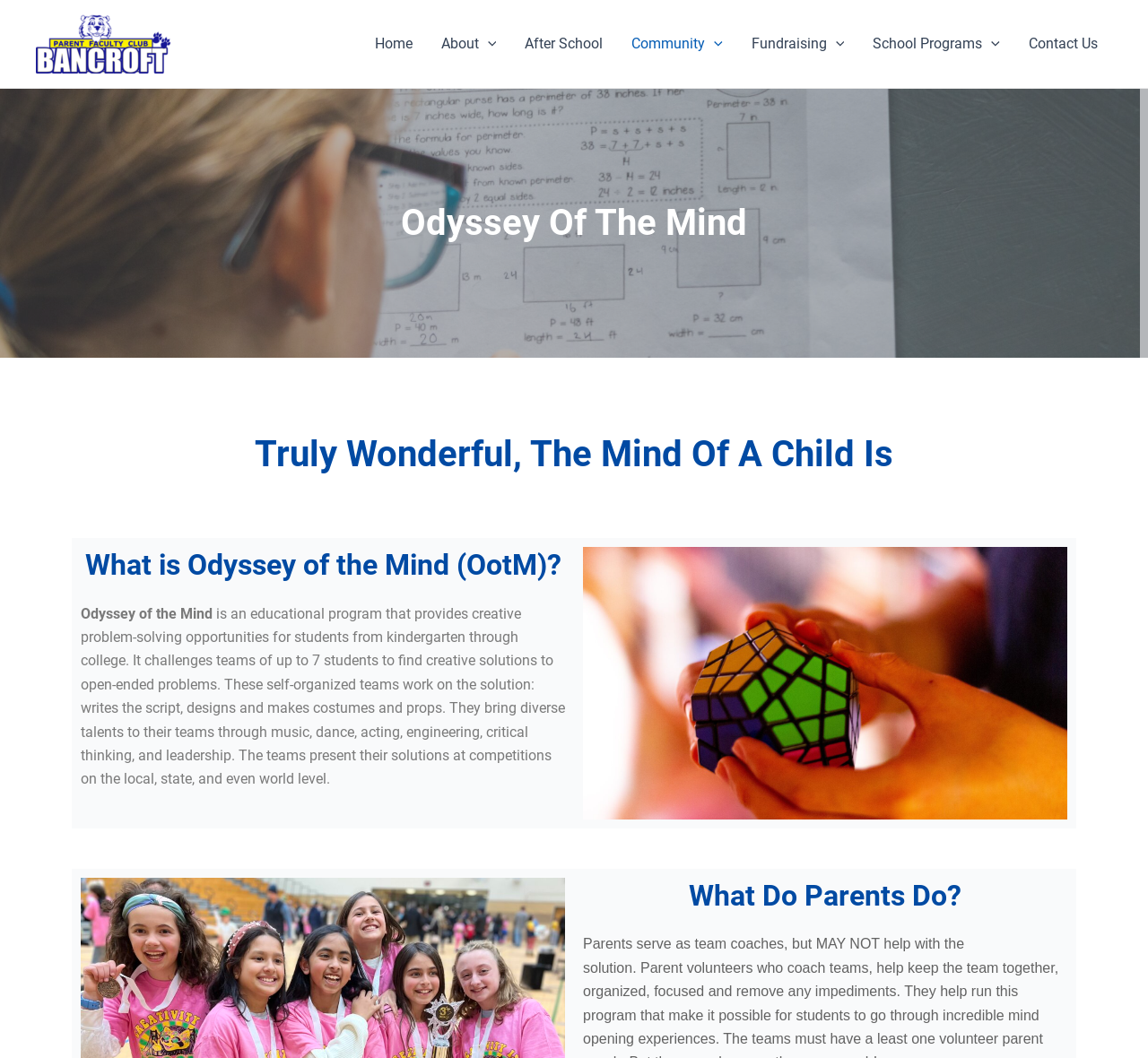Provide the bounding box coordinates of the section that needs to be clicked to accomplish the following instruction: "Click on Home."

[0.314, 0.02, 0.372, 0.063]